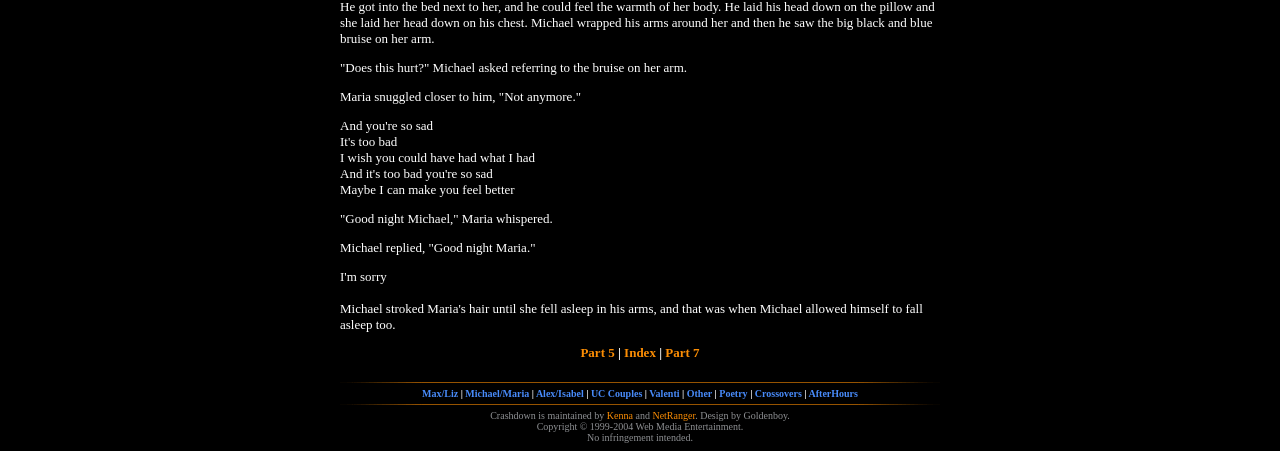Identify the bounding box coordinates for the element that needs to be clicked to fulfill this instruction: "Click on Kenna". Provide the coordinates in the format of four float numbers between 0 and 1: [left, top, right, bottom].

[0.474, 0.909, 0.494, 0.933]